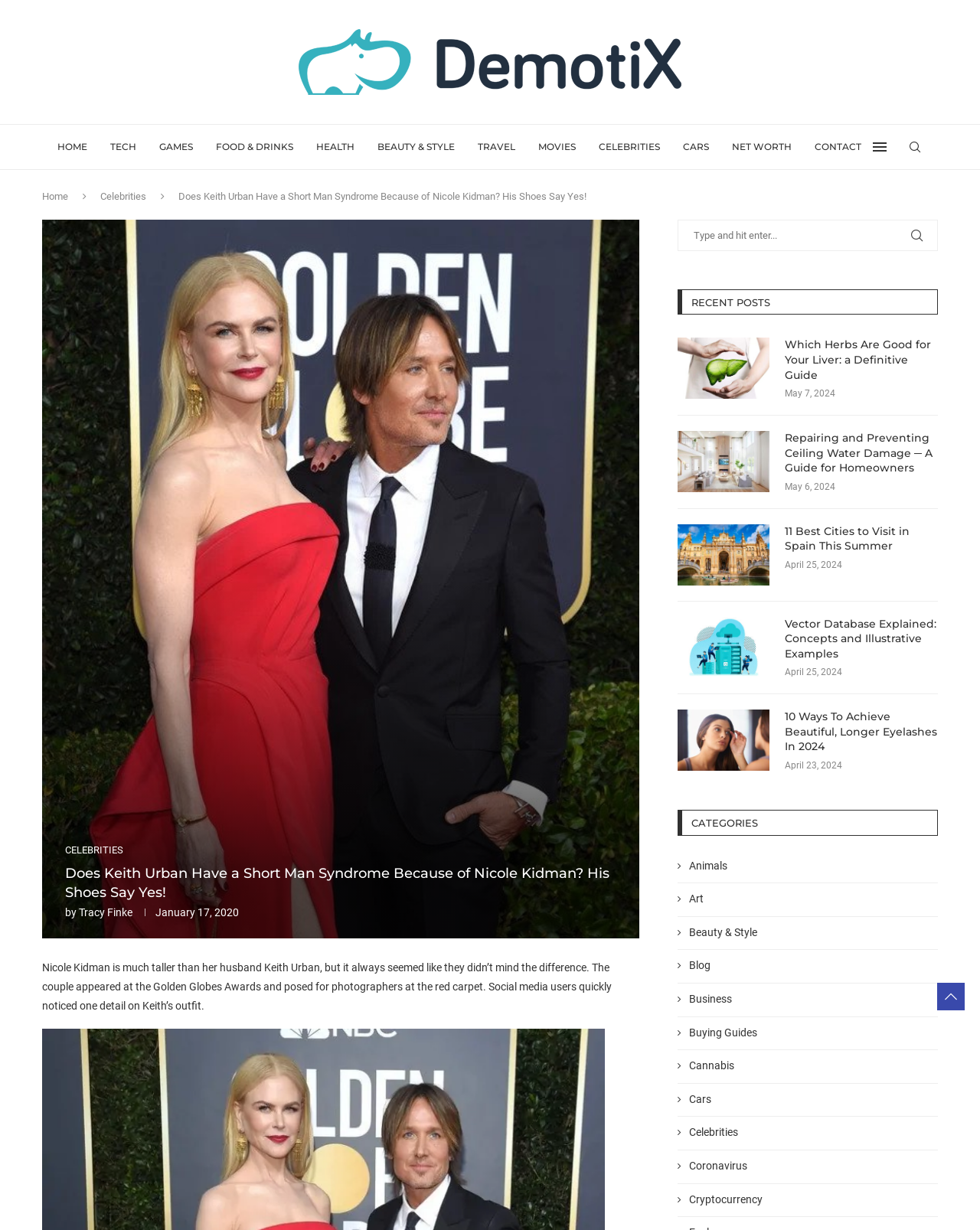Given the webpage screenshot and the description, determine the bounding box coordinates (top-left x, top-left y, bottom-right x, bottom-right y) that define the location of the UI element matching this description: name="s" placeholder="Type and hit enter..."

[0.691, 0.178, 0.957, 0.204]